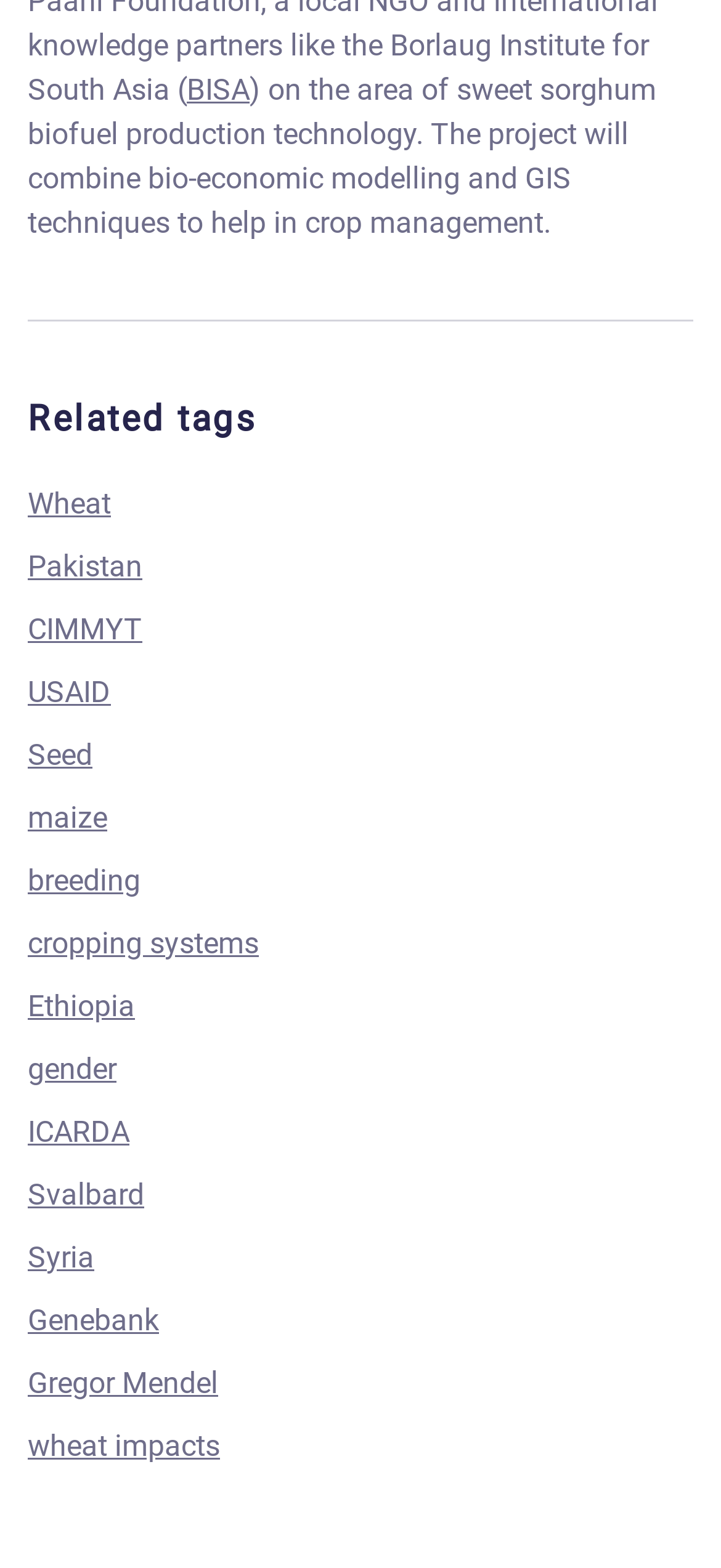How many related tags are listed?
Please provide a comprehensive answer to the question based on the webpage screenshot.

The number of related tags can be counted by looking at the links listed under the 'Related tags' heading. There are 17 links, each representing a related tag.